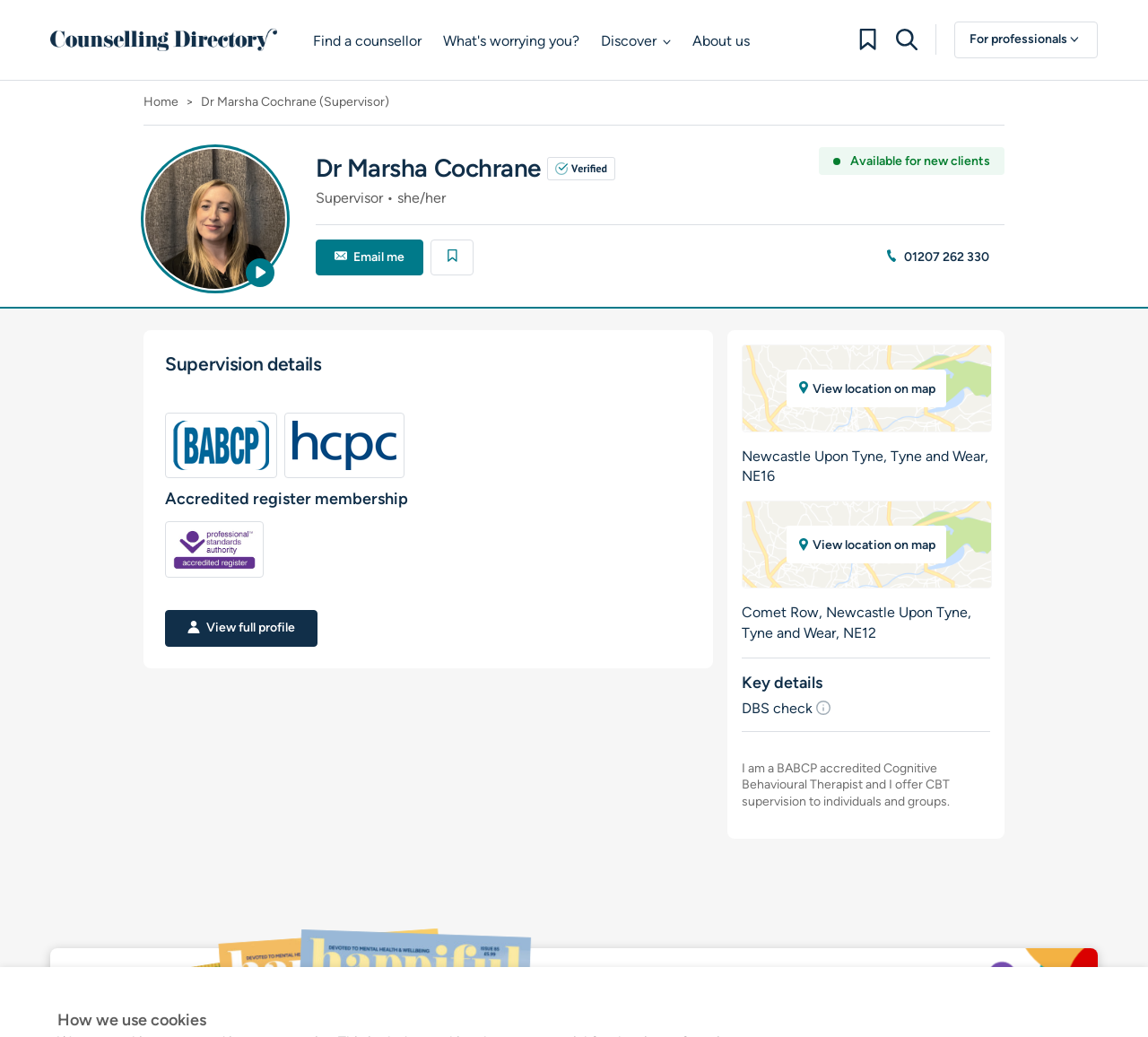Determine the bounding box coordinates of the element that should be clicked to execute the following command: "Email Dr Marsha Cochrane".

[0.275, 0.231, 0.369, 0.266]